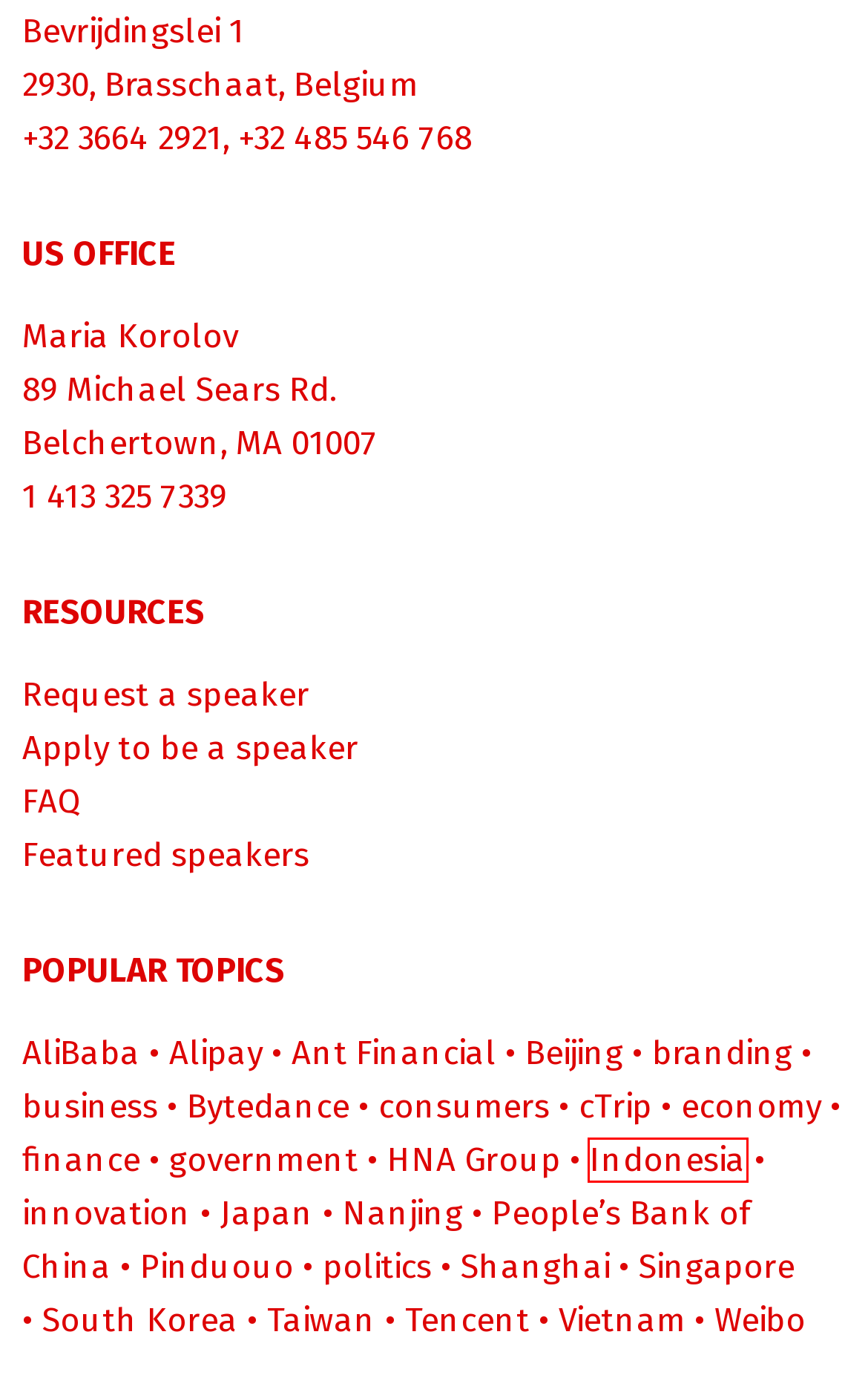Observe the screenshot of a webpage with a red bounding box around an element. Identify the webpage description that best fits the new page after the element inside the bounding box is clicked. The candidates are:
A. Indonesia – China Speakers Bureau
B. business – China Speakers Bureau
C. Tencent – China Speakers Bureau
D. government – China Speakers Bureau
E. Bytedance – China Speakers Bureau
F. Pinduoduo – China Speakers Bureau
G. economy – China Speakers Bureau
H. Vietnam – China Speakers Bureau

A